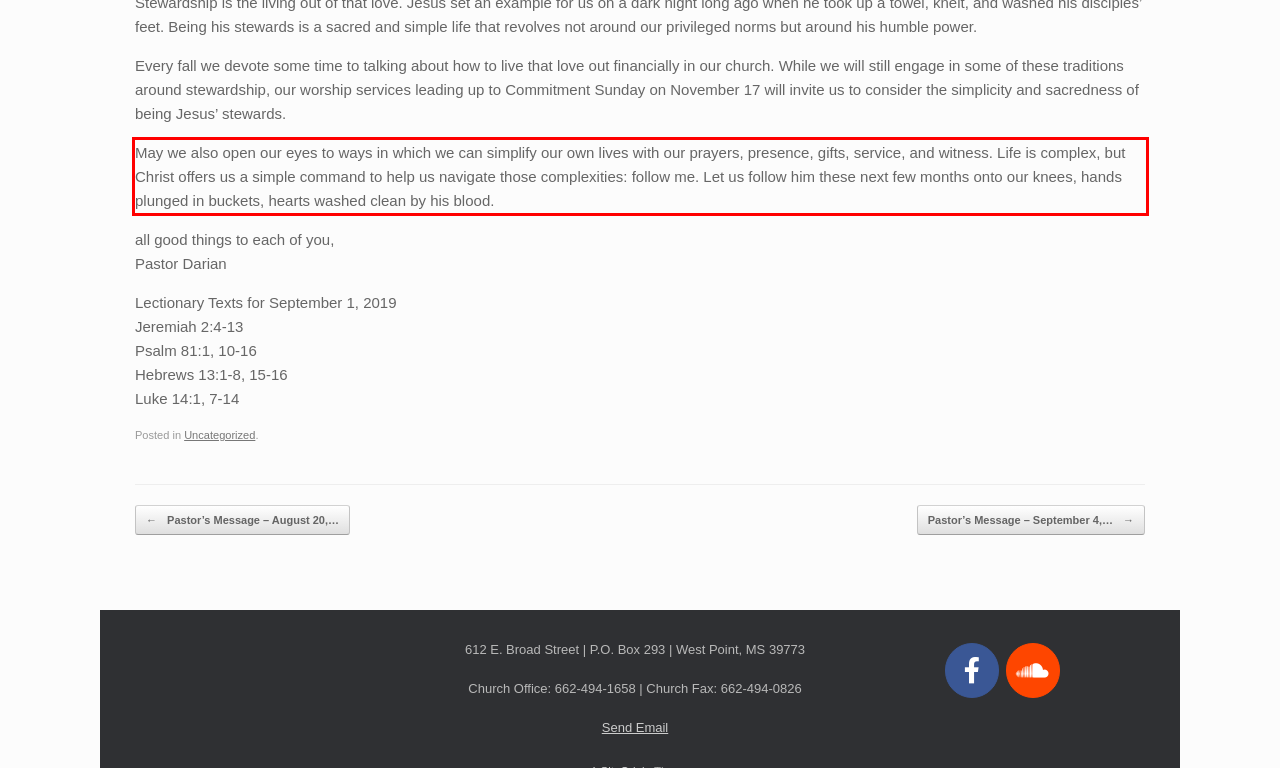Please examine the webpage screenshot containing a red bounding box and use OCR to recognize and output the text inside the red bounding box.

May we also open our eyes to ways in which we can simplify our own lives with our prayers, presence, gifts, service, and witness. Life is complex, but Christ offers us a simple command to help us navigate those complexities: follow me. Let us follow him these next few months onto our knees, hands plunged in buckets, hearts washed clean by his blood.